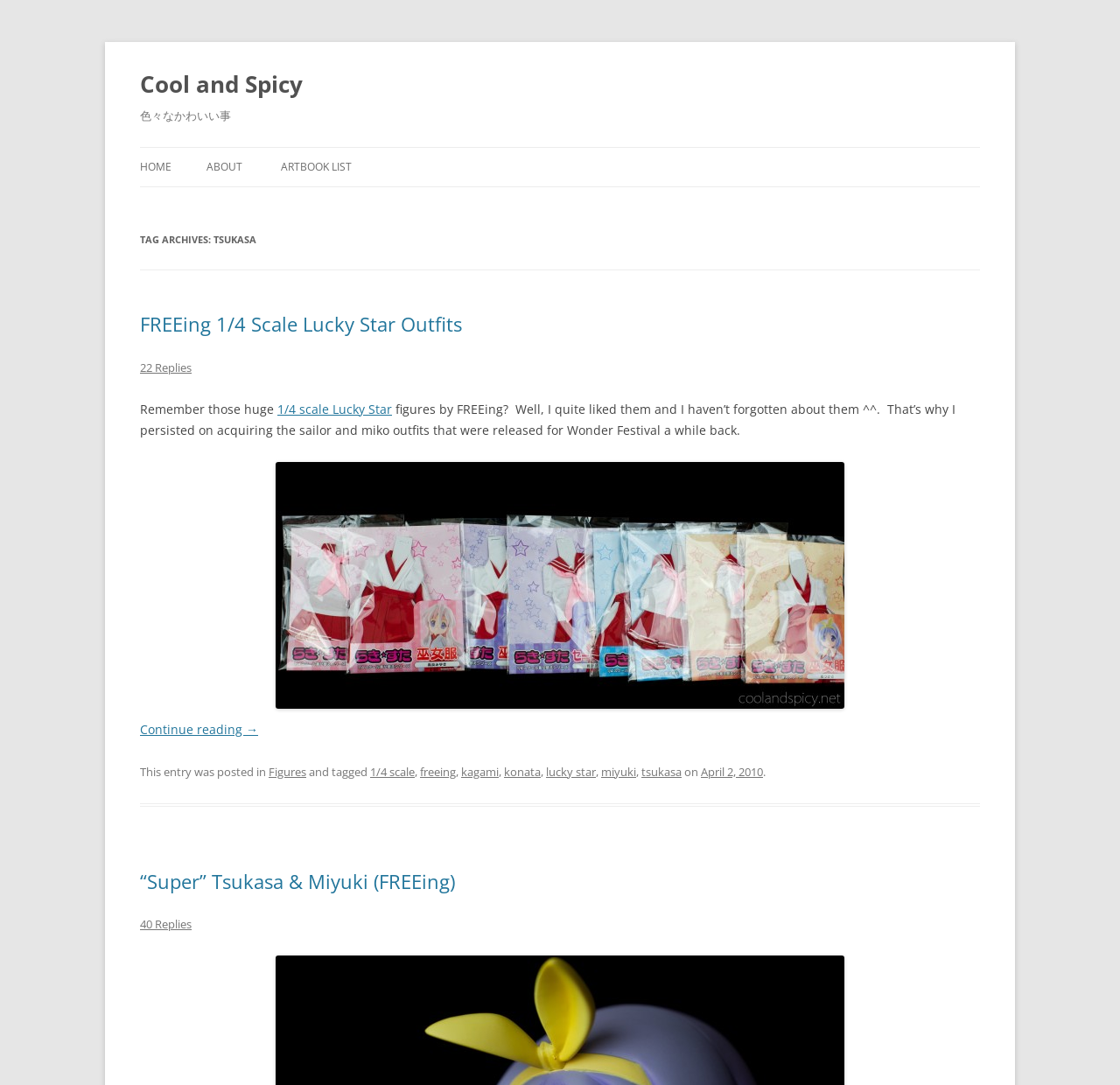Show the bounding box coordinates for the element that needs to be clicked to execute the following instruction: "Check the post details". Provide the coordinates in the form of four float numbers between 0 and 1, i.e., [left, top, right, bottom].

[0.125, 0.704, 0.24, 0.718]